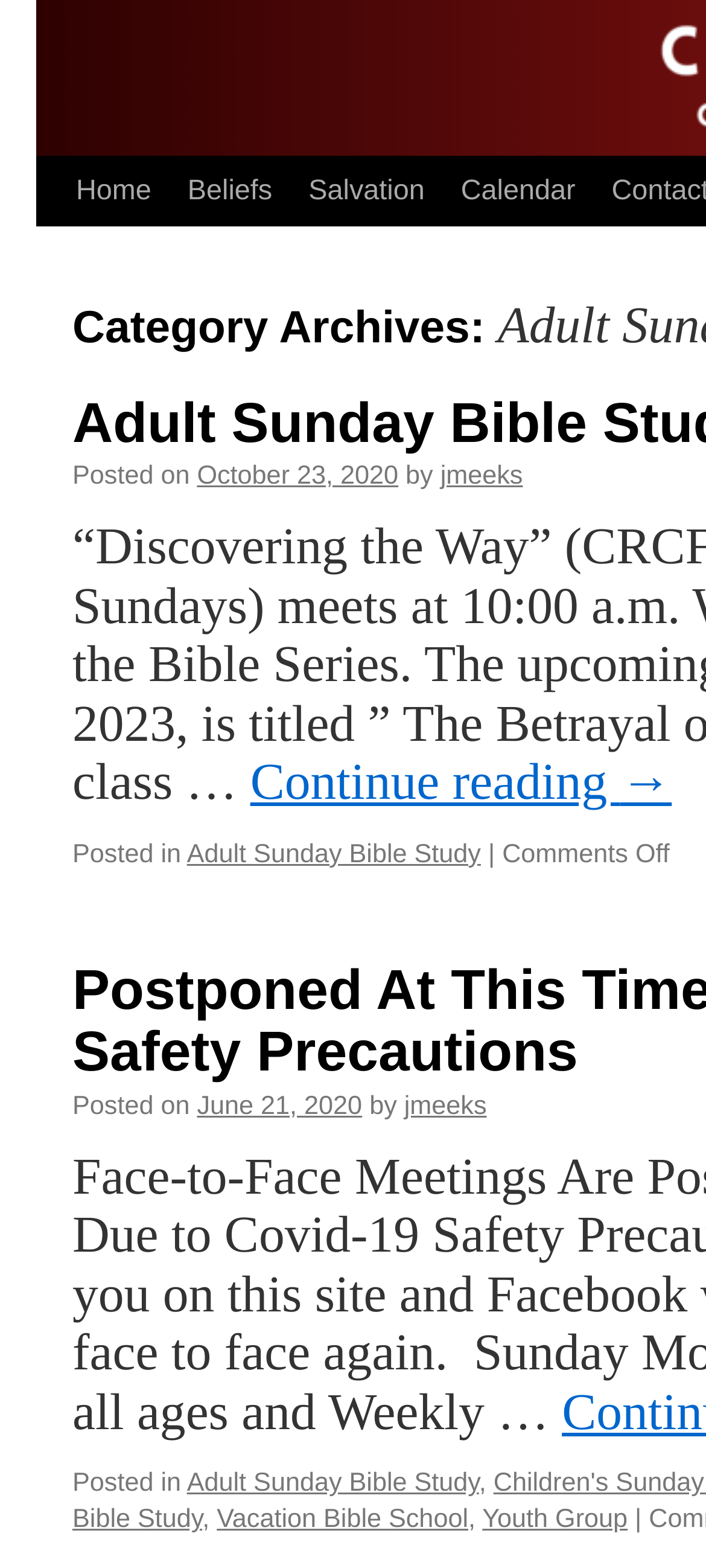For the following element description, predict the bounding box coordinates in the format (top-left x, top-left y, bottom-right x, bottom-right y). All values should be floating point numbers between 0 and 1. Description: June 21, 2020

[0.279, 0.74, 0.513, 0.759]